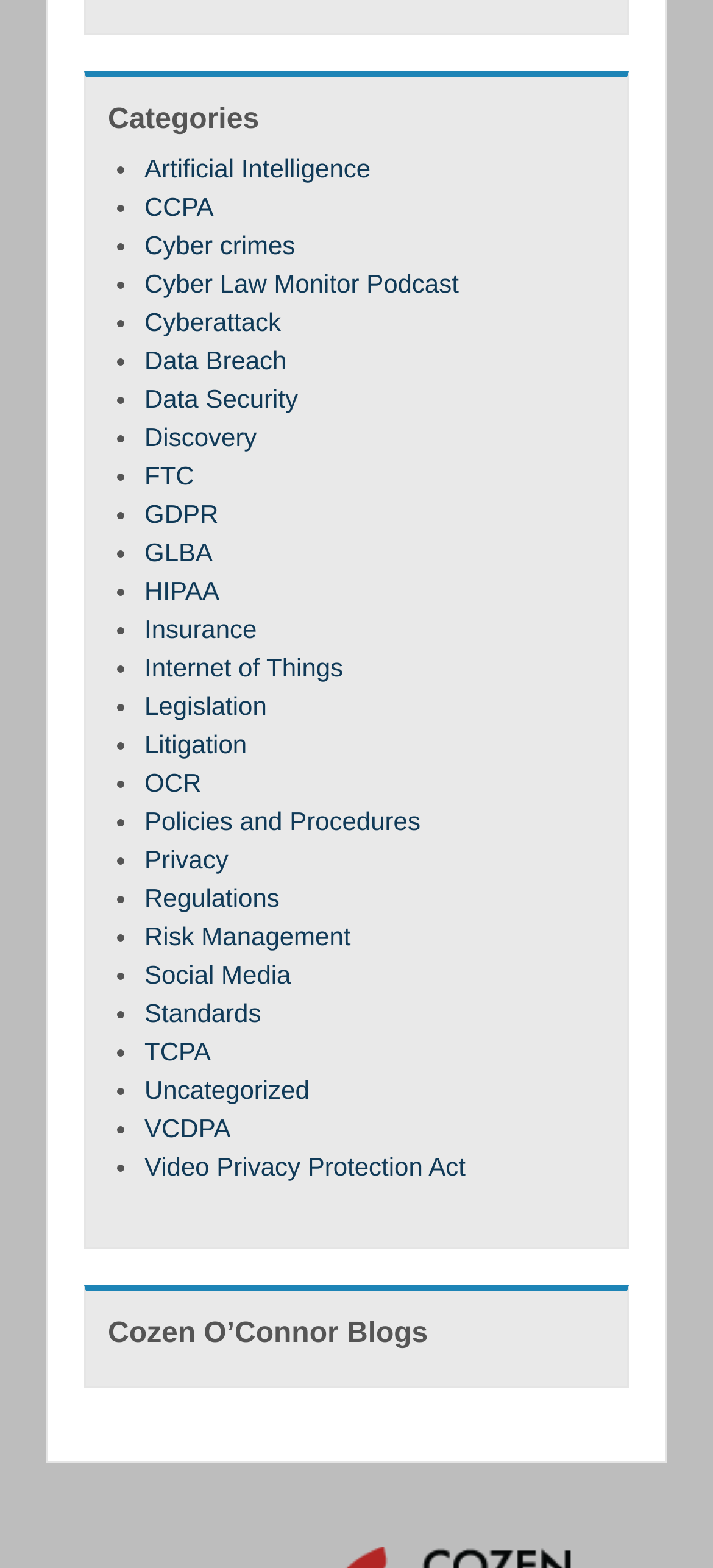Provide a short answer using a single word or phrase for the following question: 
What is the purpose of the list markers on this webpage?

To indicate categories